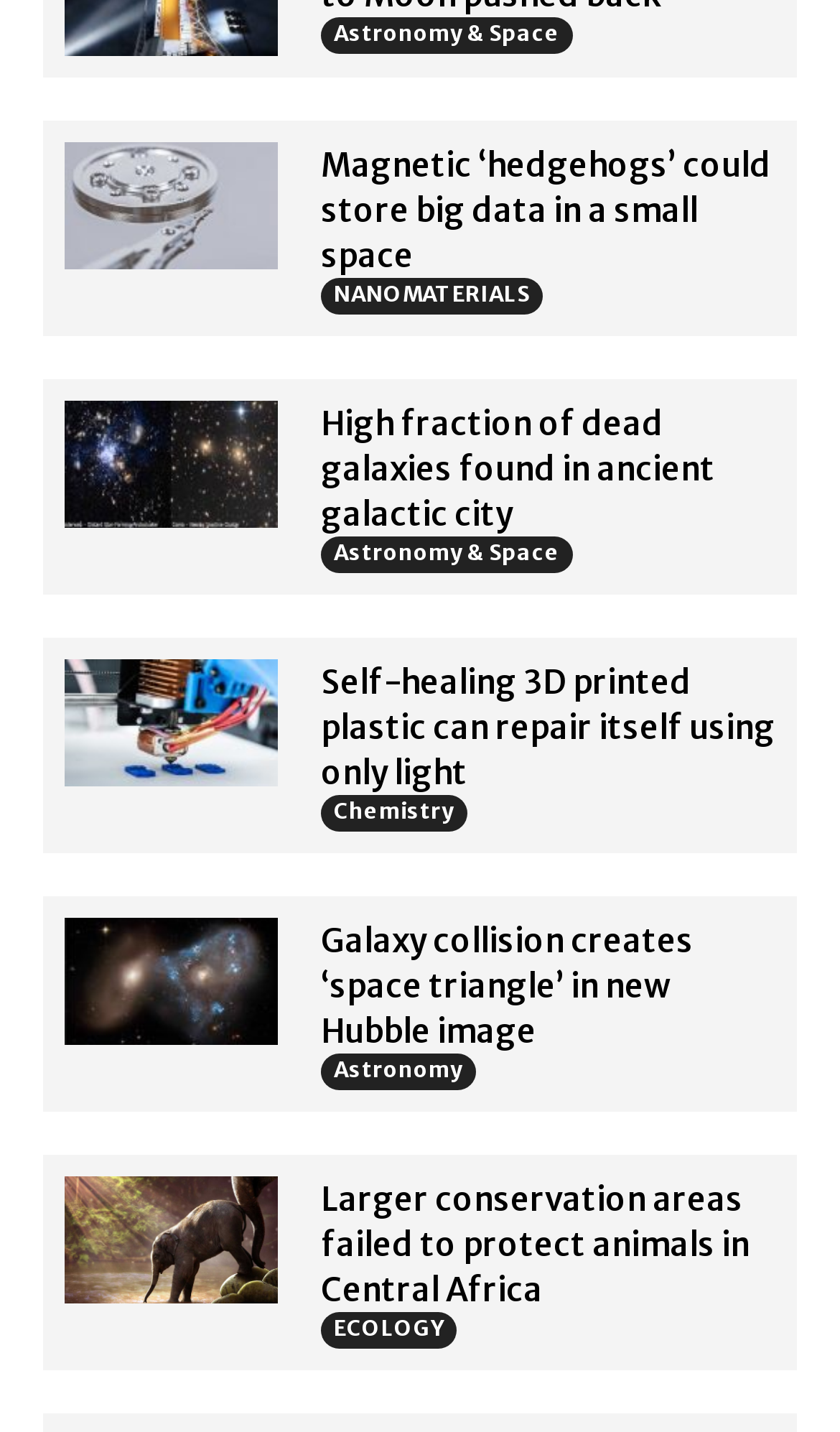What is the theme of the webpage?
Using the visual information, reply with a single word or short phrase.

Science and Technology